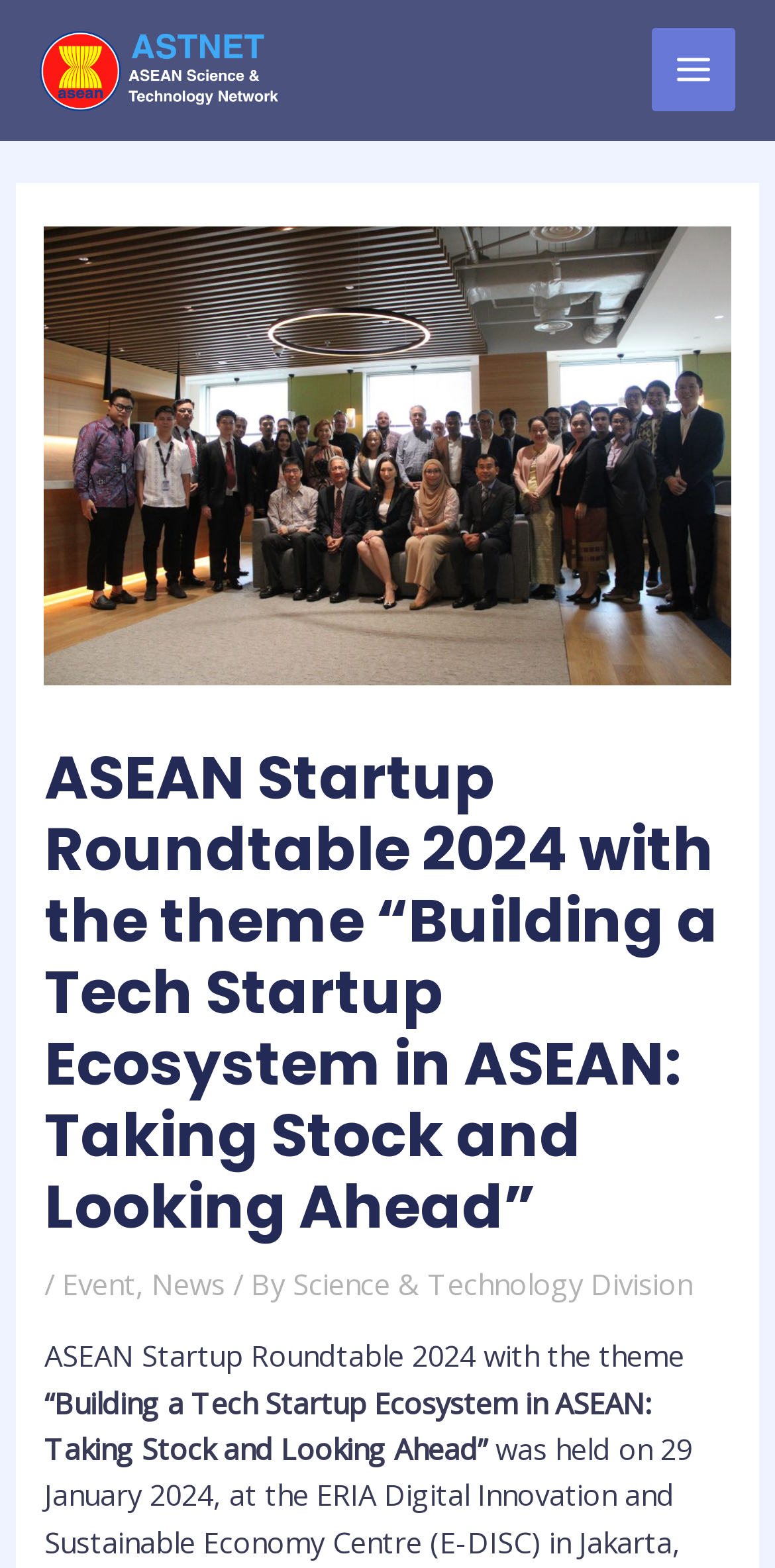What are the main sections of the webpage?
Use the information from the image to give a detailed answer to the question.

I found the main sections by looking at the navigation menu at the top of the webpage, where it says 'Event', 'News', and other sections. These are the main categories of content on the webpage.